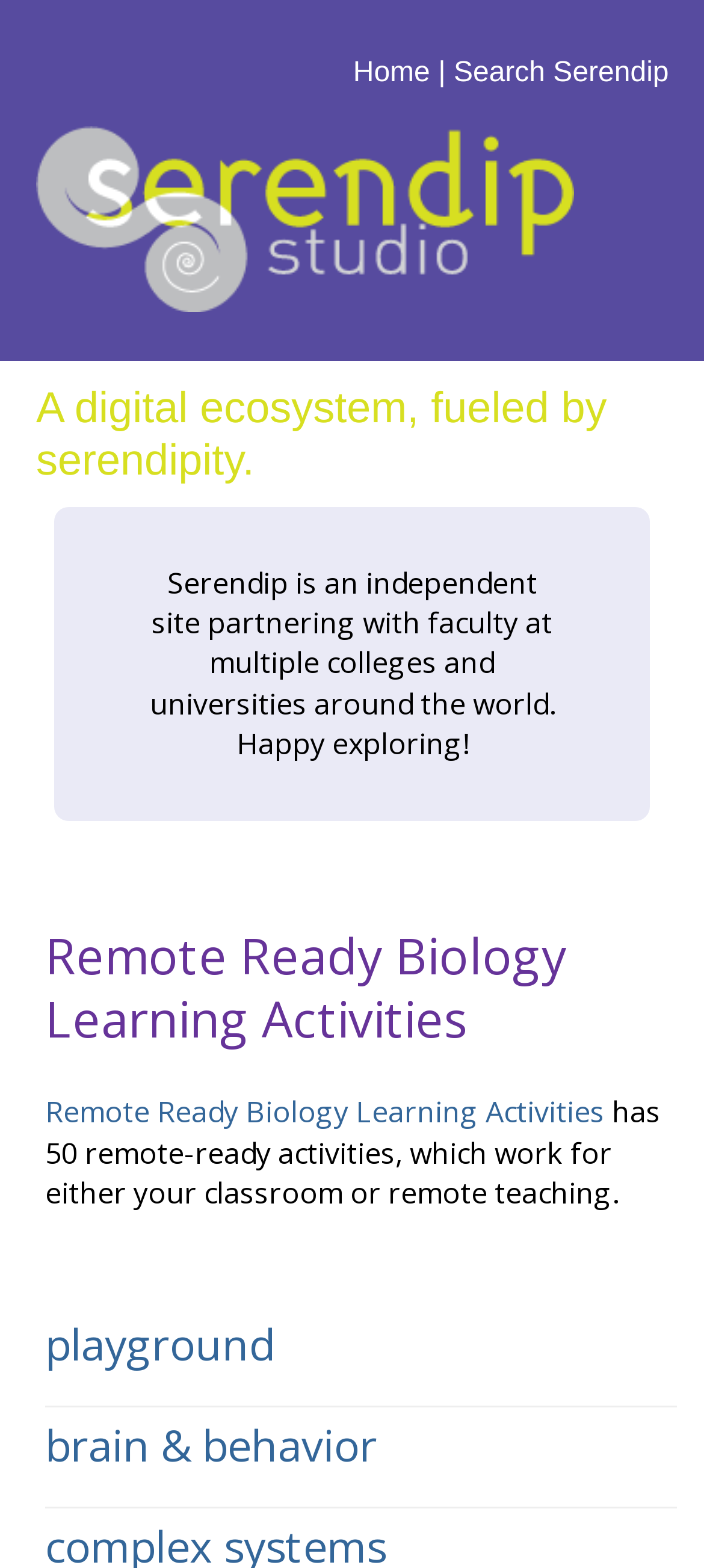Give a one-word or short phrase answer to this question: 
How many remote-ready activities are available?

50